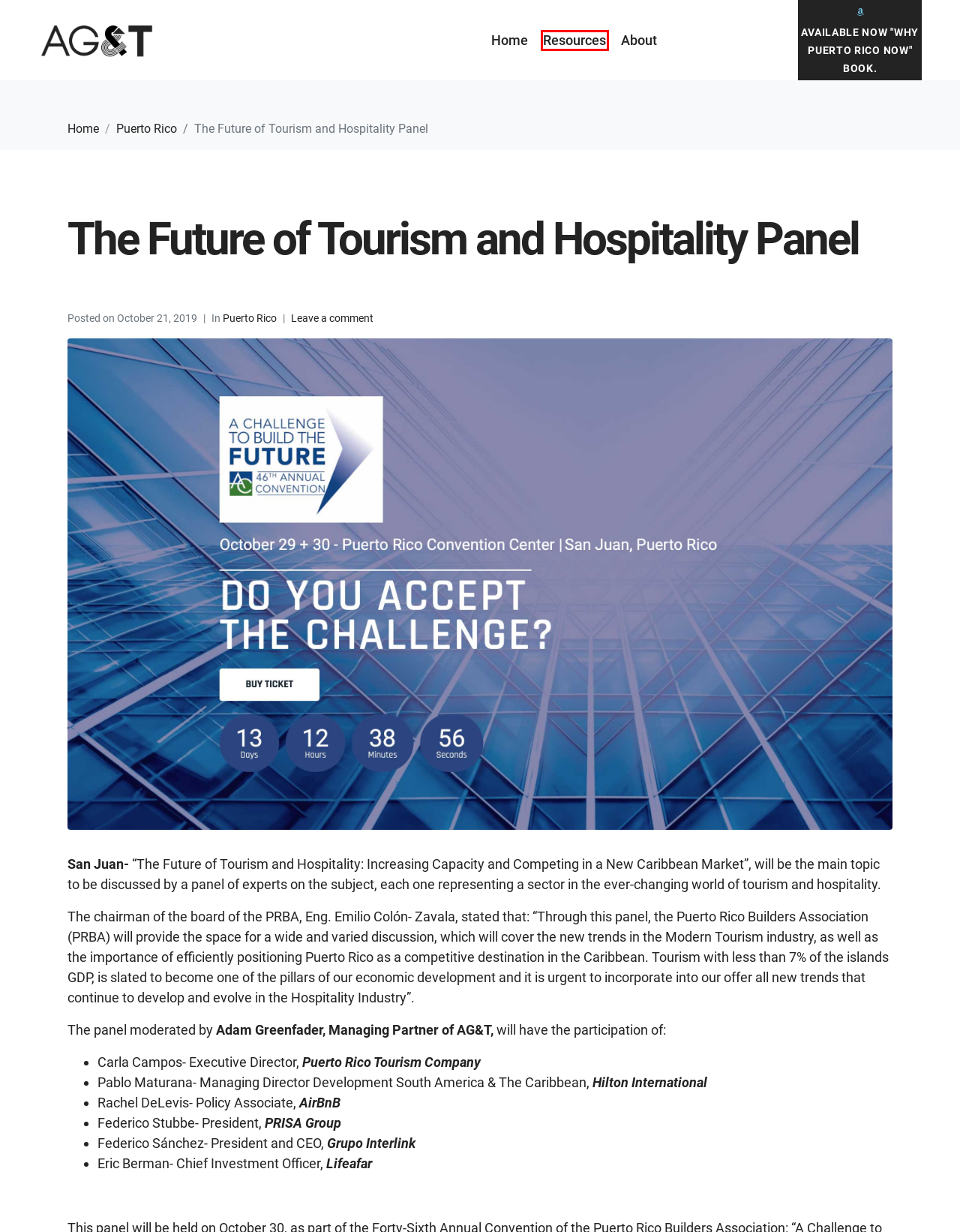Given a screenshot of a webpage featuring a red bounding box, identify the best matching webpage description for the new page after the element within the red box is clicked. Here are the options:
A. PUERTO RICO’S POST-PANDEMIC REBOUND, WITH ADAM GREENFADER - AG&T
B. Why Puerto Rico Now Book Signing - AG&T
C. Ready to Recession Proof 2023? - AG&T
D. AG&T - Development and advisory services for Miami, Puerto Rico & the Caribbean
E. Adam Greenfader soon to release new book - AG&T
F. Puerto Rico Archives - AG&T
G. News & Resources - AG&T
H. The AG&T Network - Draft - AG&T

G